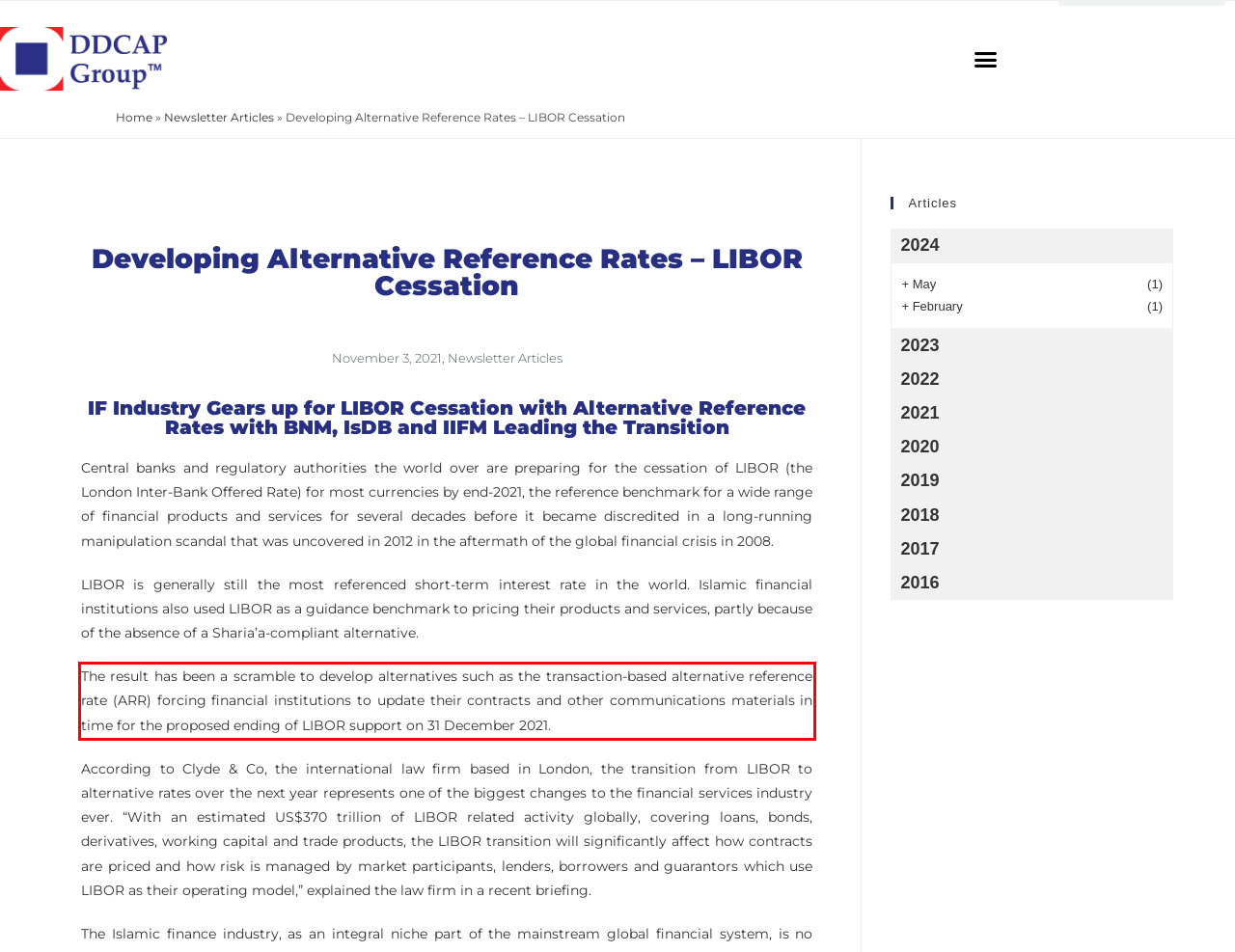The screenshot provided shows a webpage with a red bounding box. Apply OCR to the text within this red bounding box and provide the extracted content.

The result has been a scramble to develop alternatives such as the transaction-based alternative reference rate (ARR) forcing financial institutions to update their contracts and other communications materials in time for the proposed ending of LIBOR support on 31 December 2021.